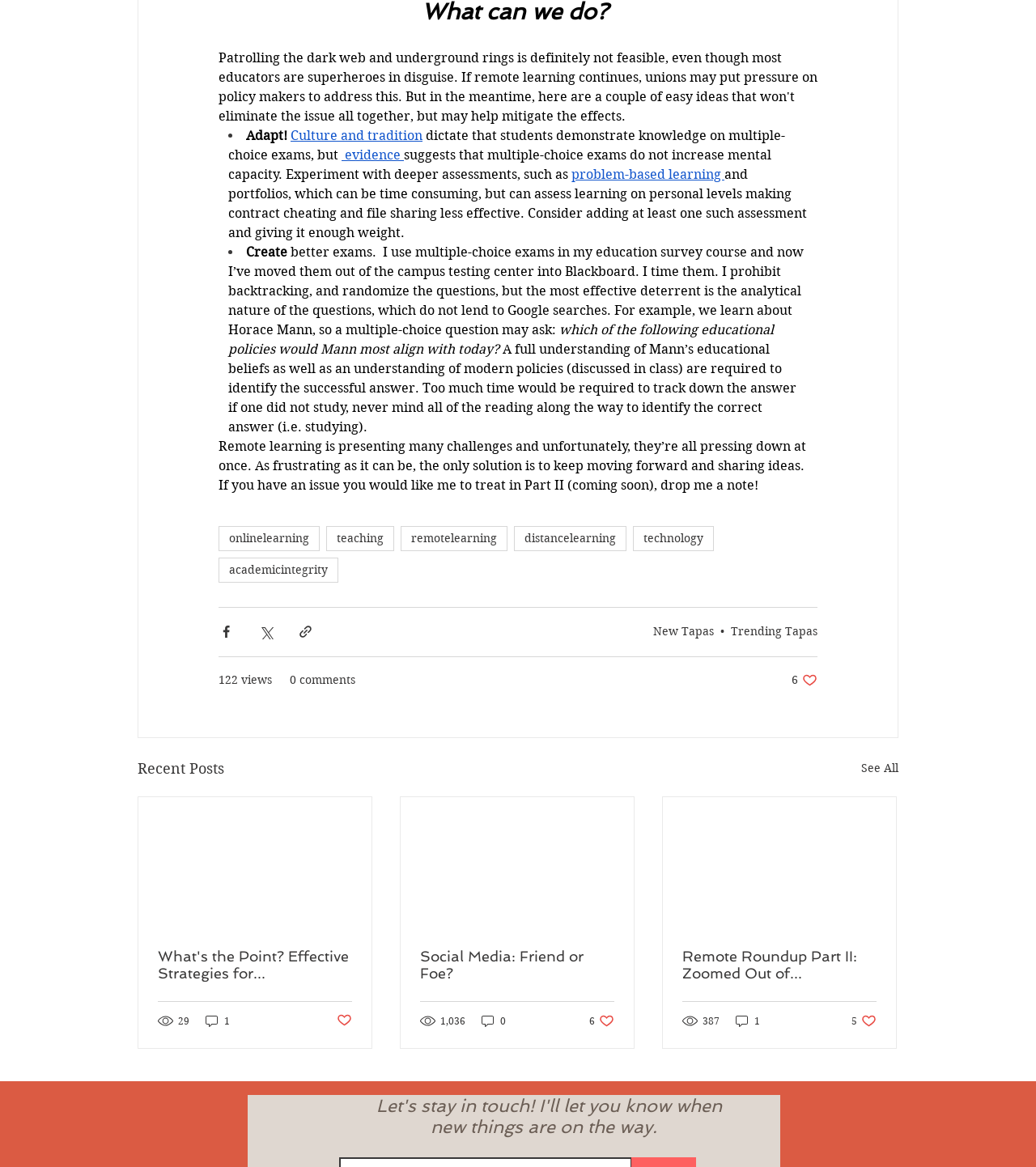Provide a brief response using a word or short phrase to this question:
What is the author's tone in the last paragraph?

Encouraging